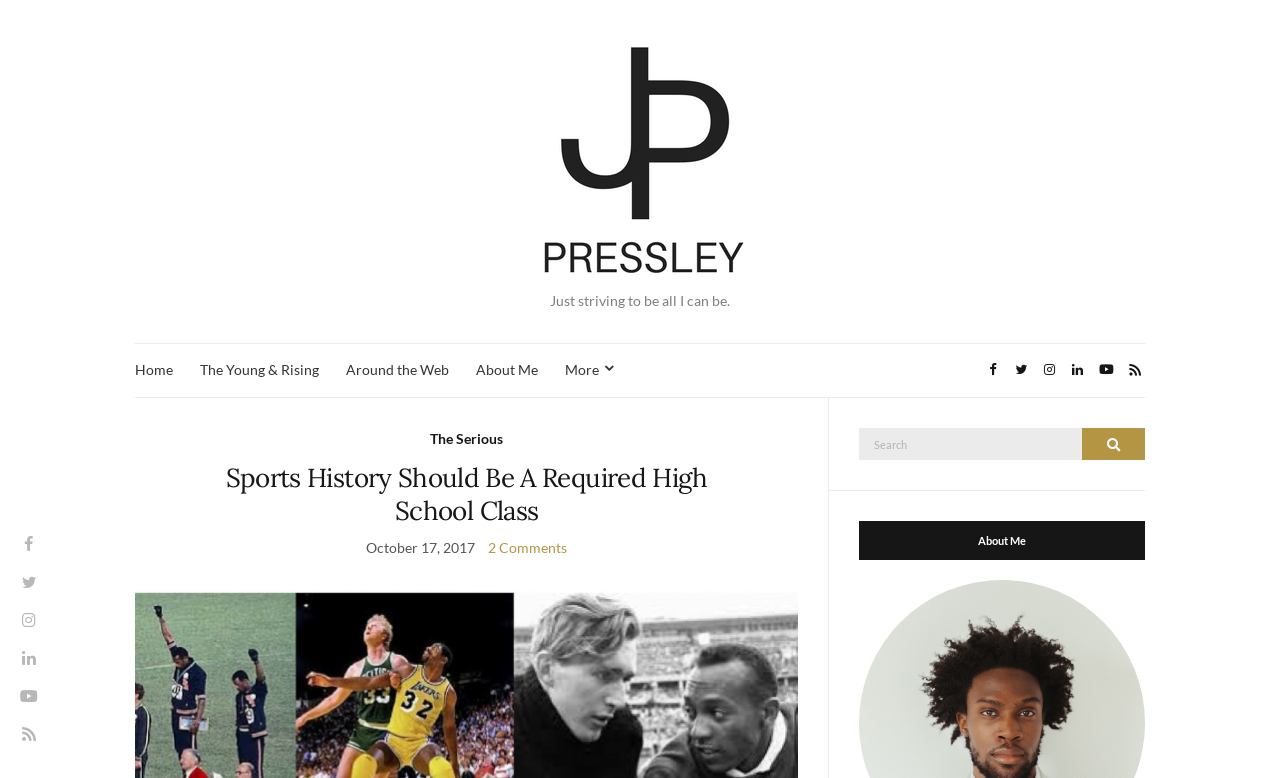Determine the bounding box coordinates for the HTML element described here: "parent_node: Search for: name="s" placeholder="Search"".

[0.671, 0.55, 0.895, 0.591]